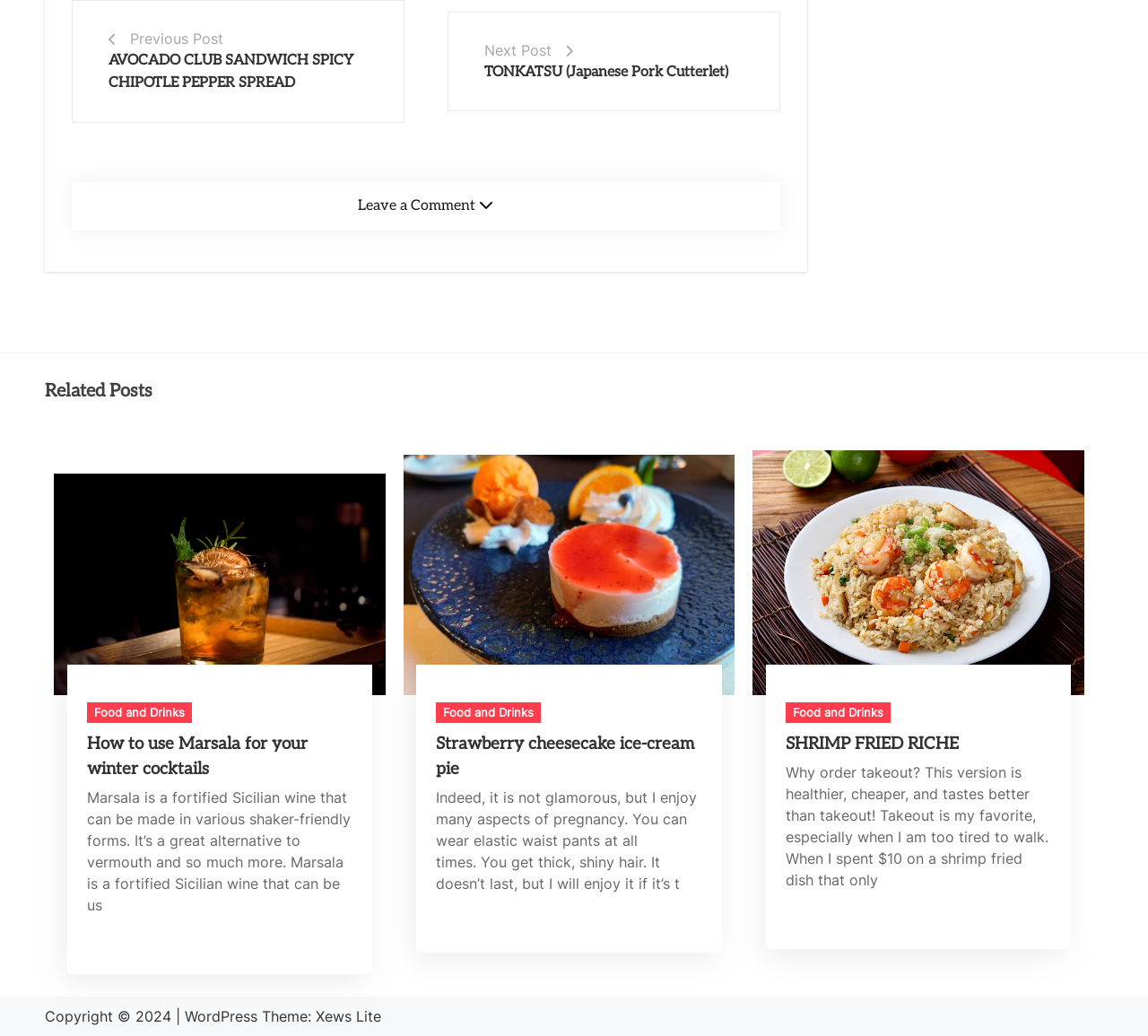How many related posts are there? Using the information from the screenshot, answer with a single word or phrase.

4